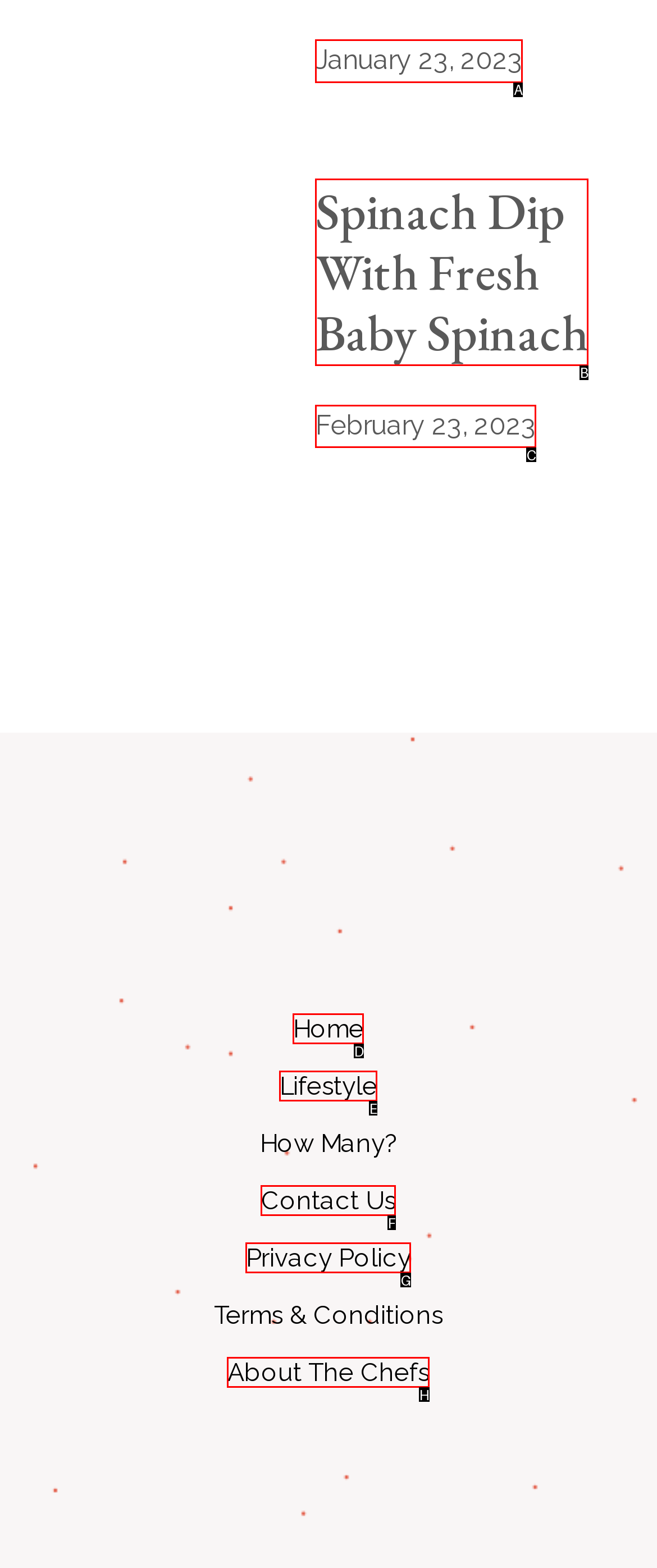From the options presented, which lettered element matches this description: Home
Reply solely with the letter of the matching option.

D